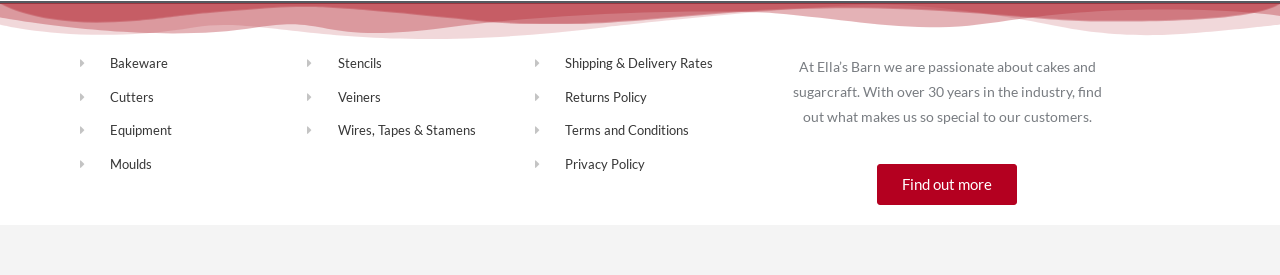Please determine the bounding box coordinates of the area that needs to be clicked to complete this task: 'View Shipping & Delivery Rates'. The coordinates must be four float numbers between 0 and 1, formatted as [left, top, right, bottom].

[0.418, 0.197, 0.595, 0.267]